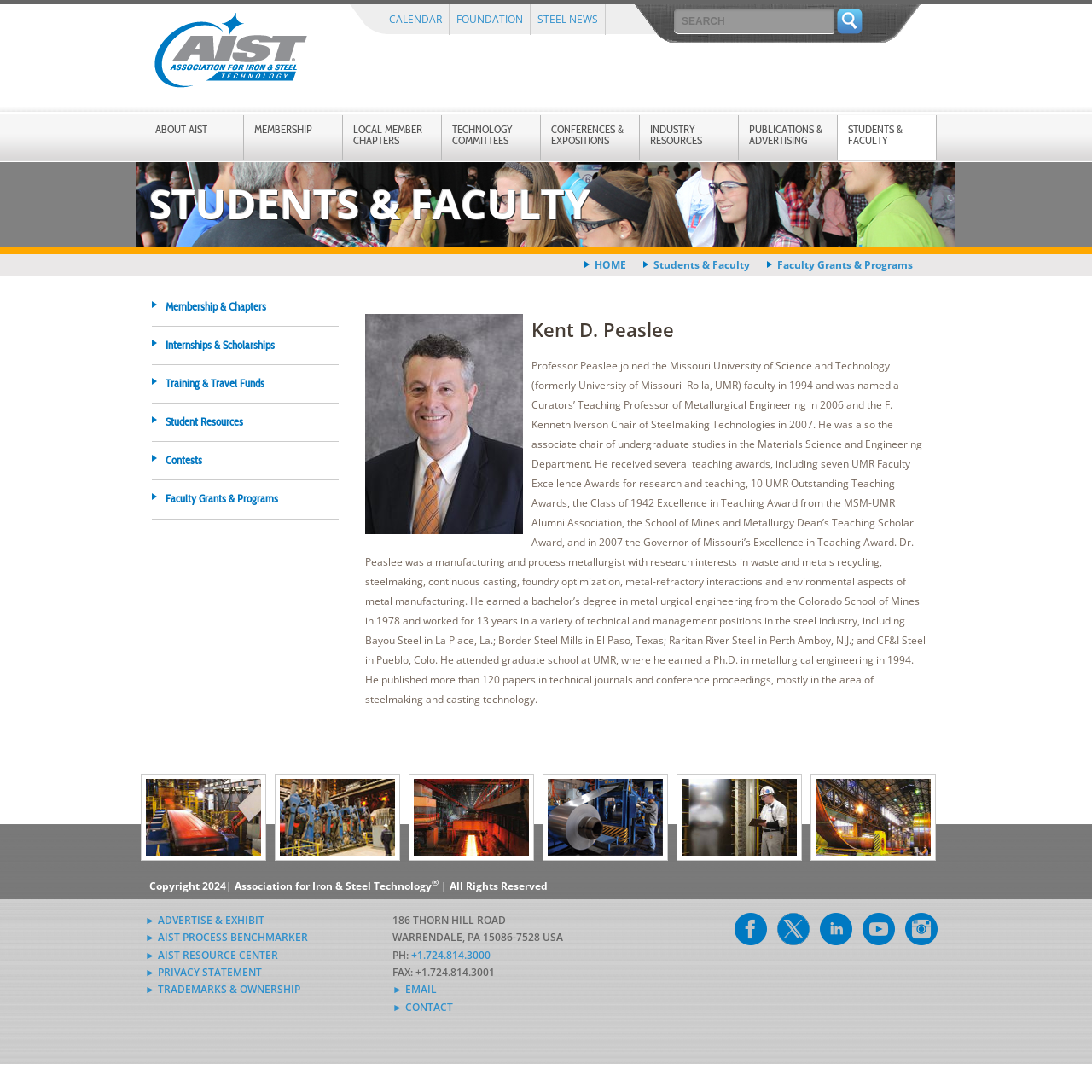Review the image closely and give a comprehensive answer to the question: What is the name of the organization?

I found the answer by looking at the static text element '| Association for Iron & Steel Technology' in the footer section.